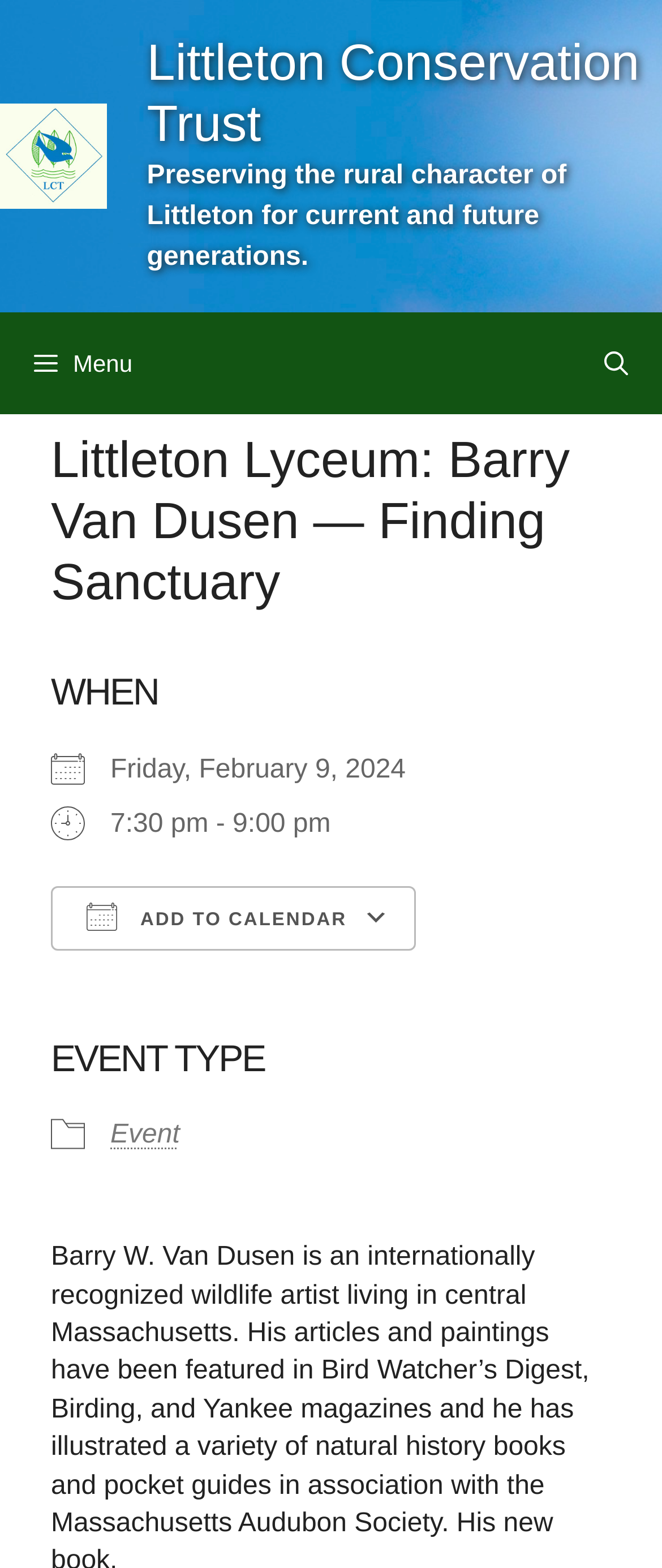Analyze and describe the webpage in a detailed narrative.

The webpage is about an event, "Littleton Lyceum: Barry Van Dusen — Finding Sanctuary", organized by the Littleton Conservation Trust. At the top of the page, there is a banner with the site's name, accompanied by a link to the trust's website and an image of the trust's logo. Below the banner, there is a brief description of the trust's mission, "Preserving the rural character of Littleton for current and future generations."

The main content of the page is divided into sections. On the left side, there is a navigation menu with a button labeled "Menu" that can be expanded to reveal more options. On the right side, there is a search bar that can be opened by clicking on the "Open Search Bar" link.

The main event information is presented in a hierarchical structure. The event title, "Littleton Lyceum: Barry Van Dusen — Finding Sanctuary", is displayed prominently, followed by the event details. The "WHEN" section specifies the date and time of the event, "Friday, February 9, 2024, 7:30 pm - 9:00 pm". Below this, there is a button to "ADD TO CALENDAR" and a link to "Download ICS". The "EVENT TYPE" section is labeled as "Event".

There are a total of 3 links on the page, 2 of which are related to the Littleton Conservation Trust, and 1 is for downloading the event details in ICS format. There are also 2 buttons, 1 for expanding the menu and 1 for adding the event to a calendar.